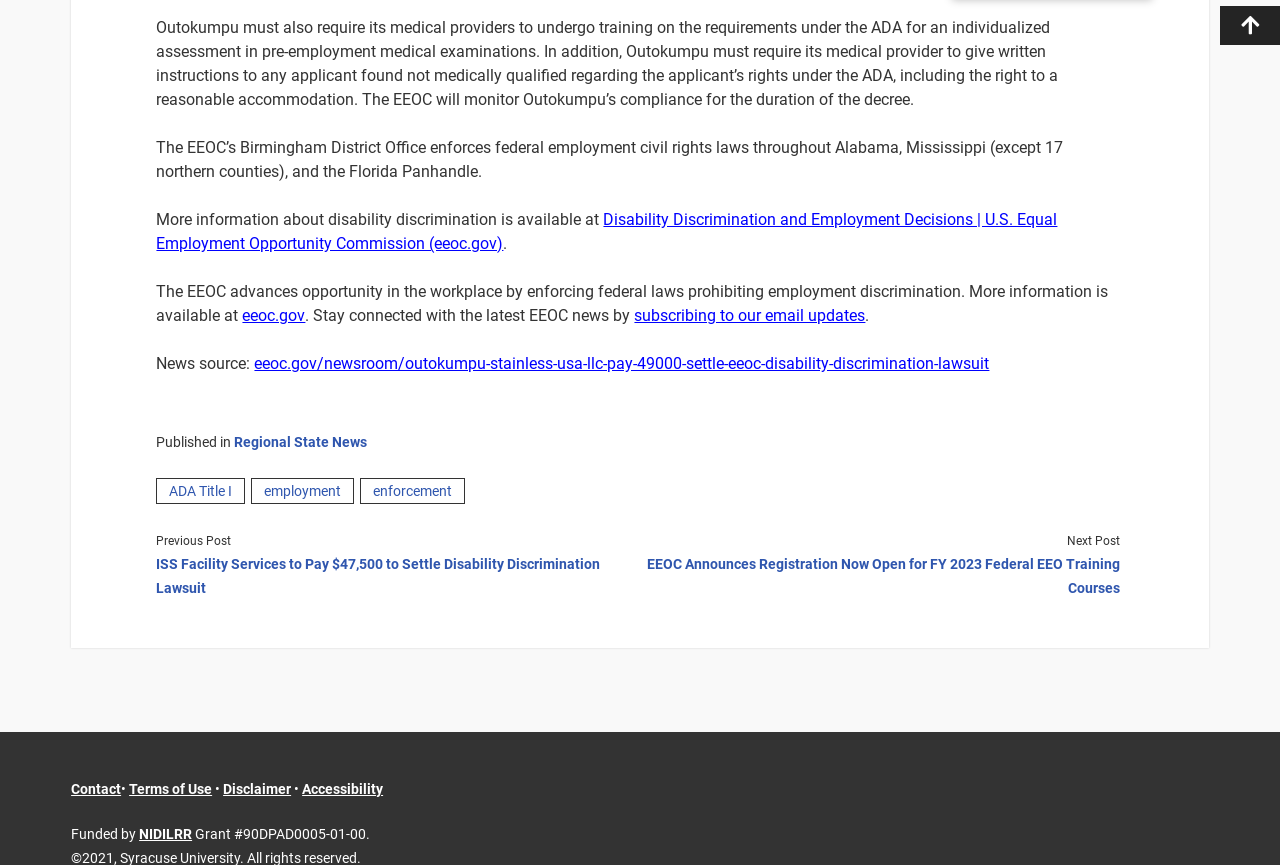Can you find the bounding box coordinates for the element to click on to achieve the instruction: "Contact us"?

[0.056, 0.897, 0.095, 0.915]